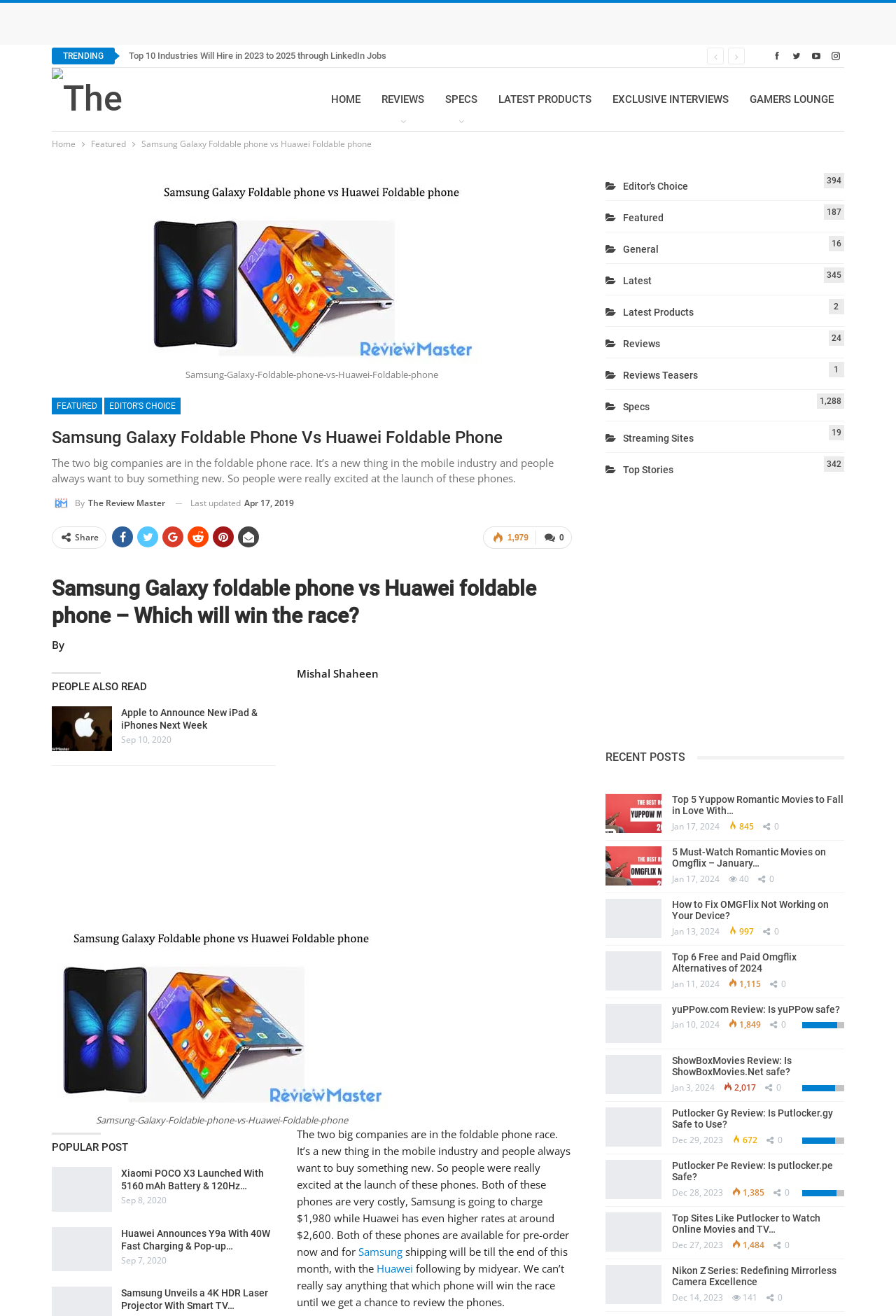Determine the bounding box coordinates for the area that should be clicked to carry out the following instruction: "Click on the 'HOME' link".

[0.358, 0.052, 0.414, 0.099]